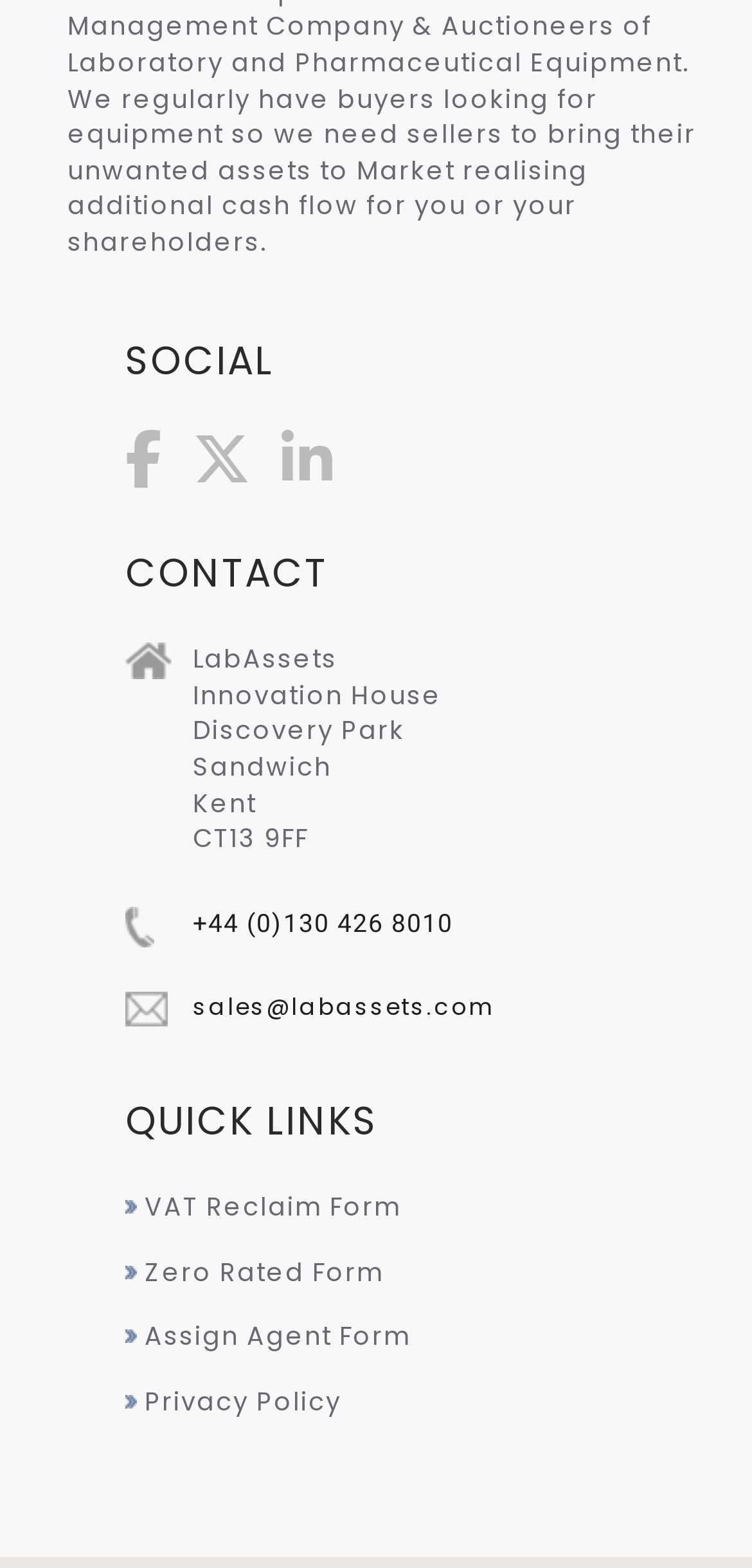What is the address? From the image, respond with a single word or brief phrase.

Innovation House, Discovery Park, Sandwich, Kent, CT13 9FF